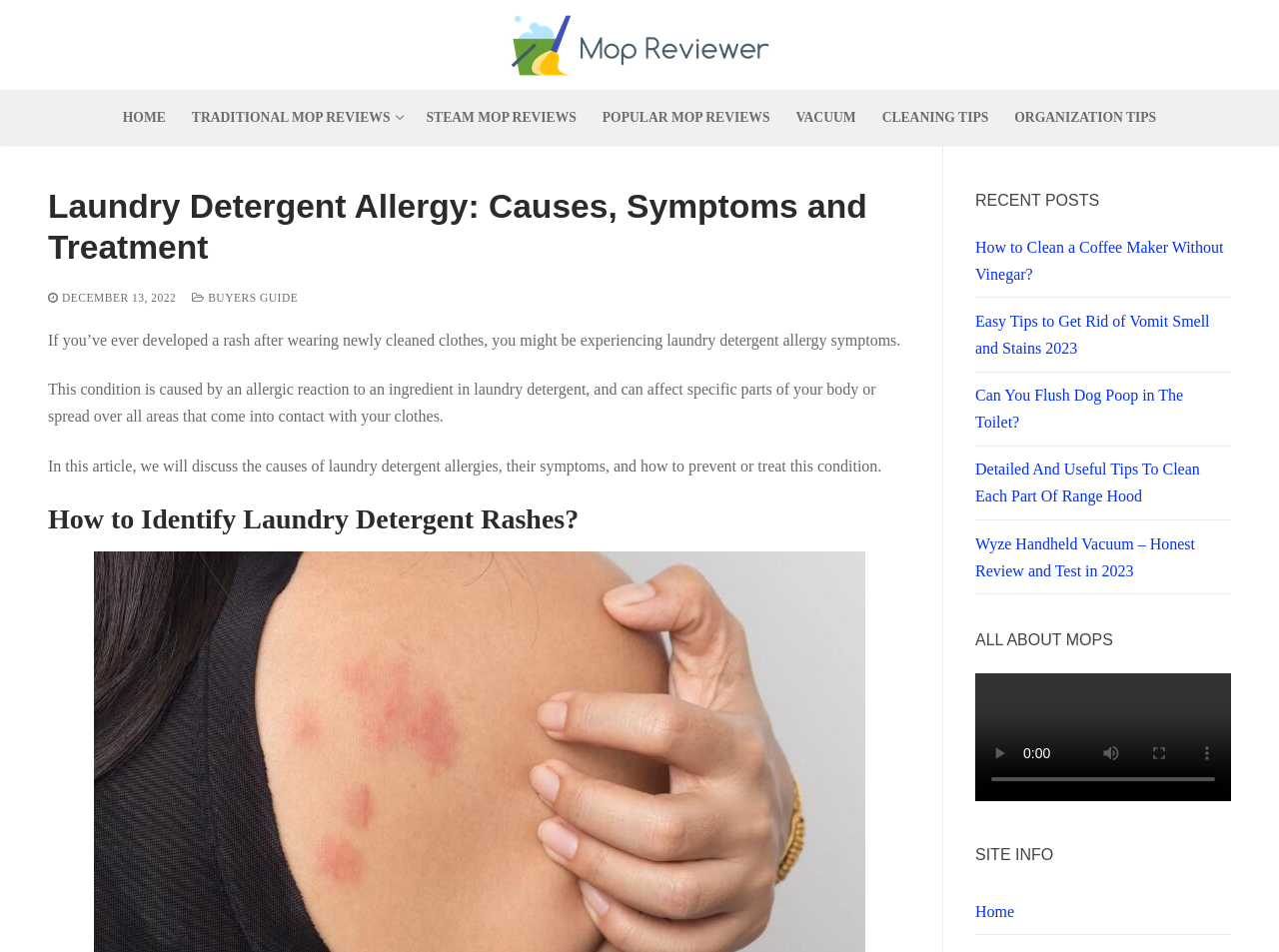Using the information shown in the image, answer the question with as much detail as possible: What is the topic of the article?

I determined the topic of the article by reading the heading 'Laundry Detergent Allergy: Causes, Symptoms and Treatment' and the static text that follows, which discusses the causes, symptoms, and treatment of laundry detergent allergy.